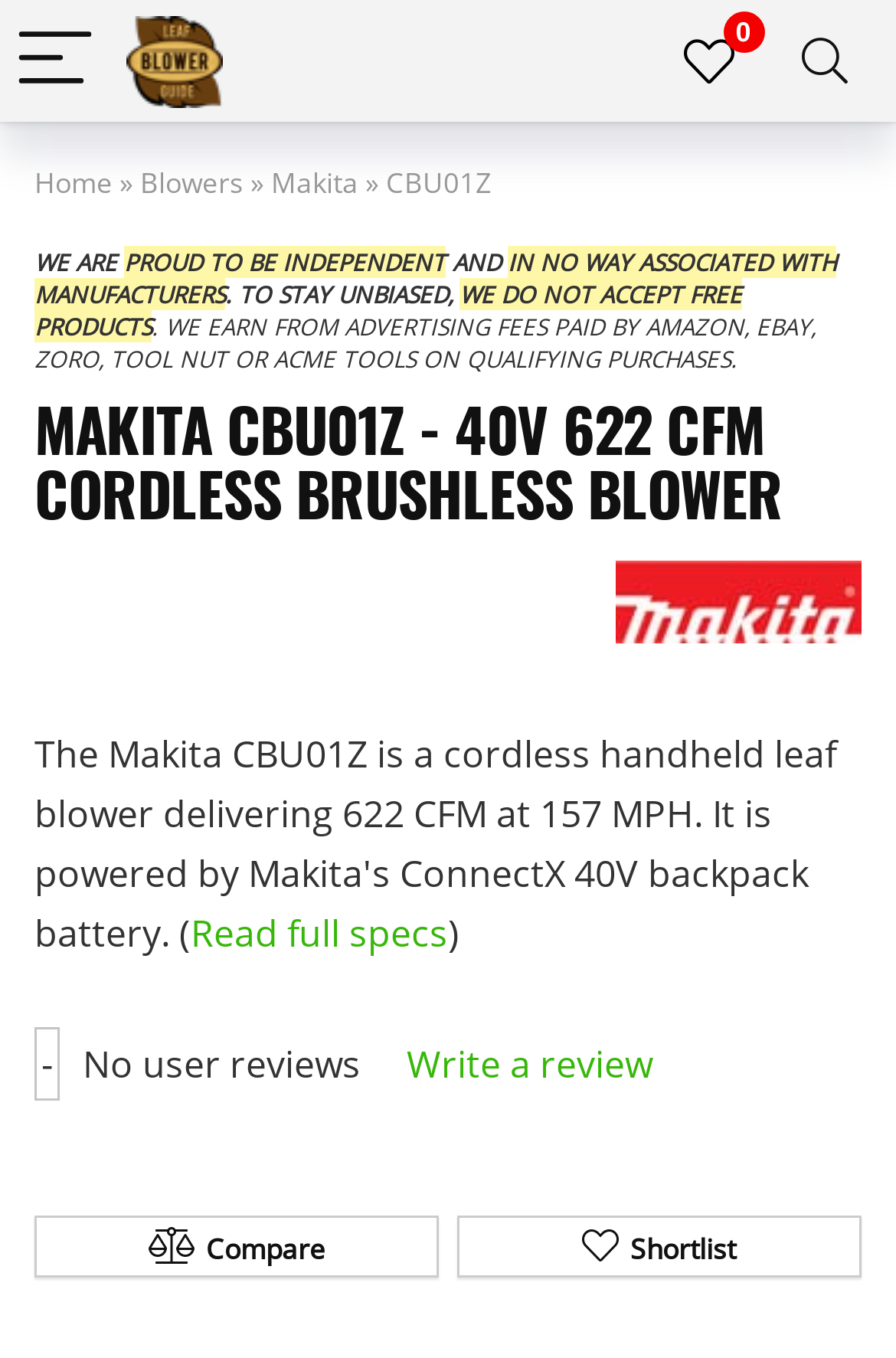Please specify the bounding box coordinates of the clickable section necessary to execute the following command: "Write a review".

[0.454, 0.761, 0.728, 0.805]